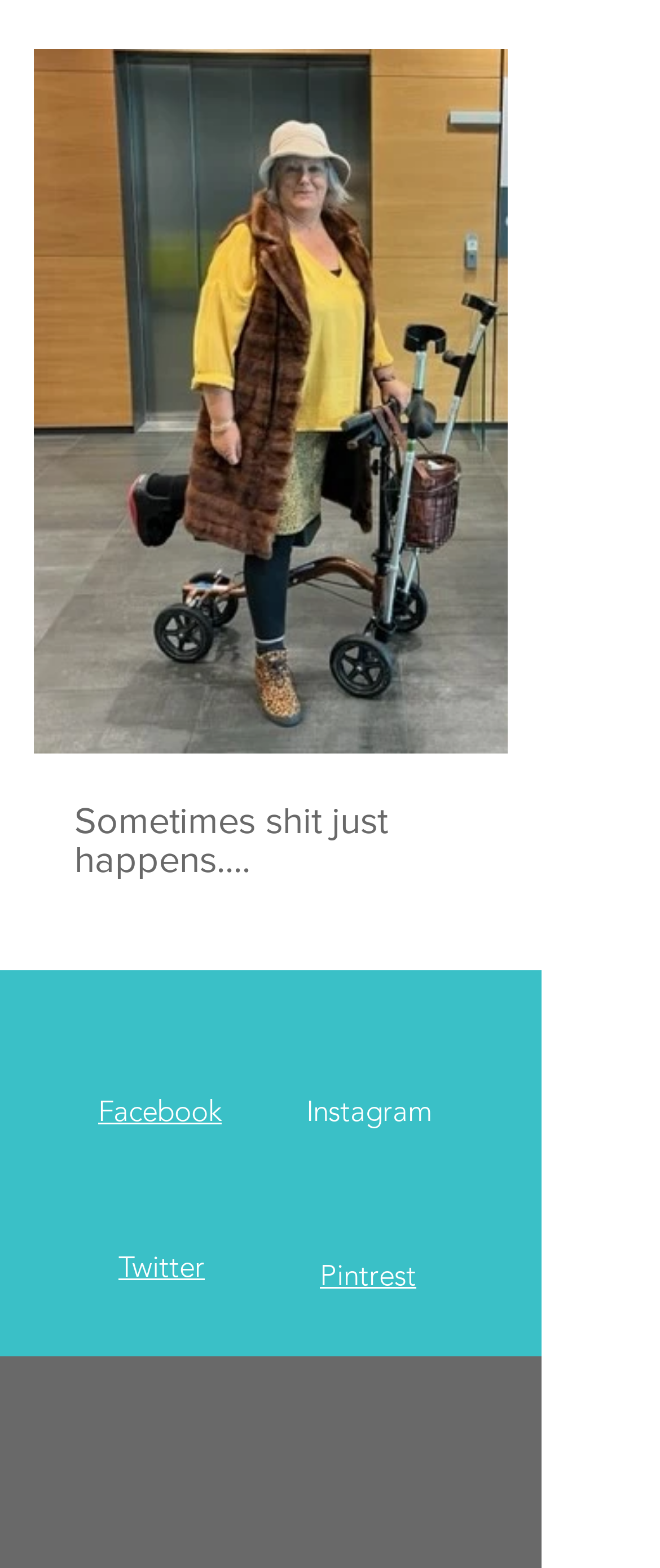Answer with a single word or phrase: 
How many social media platforms are listed?

4